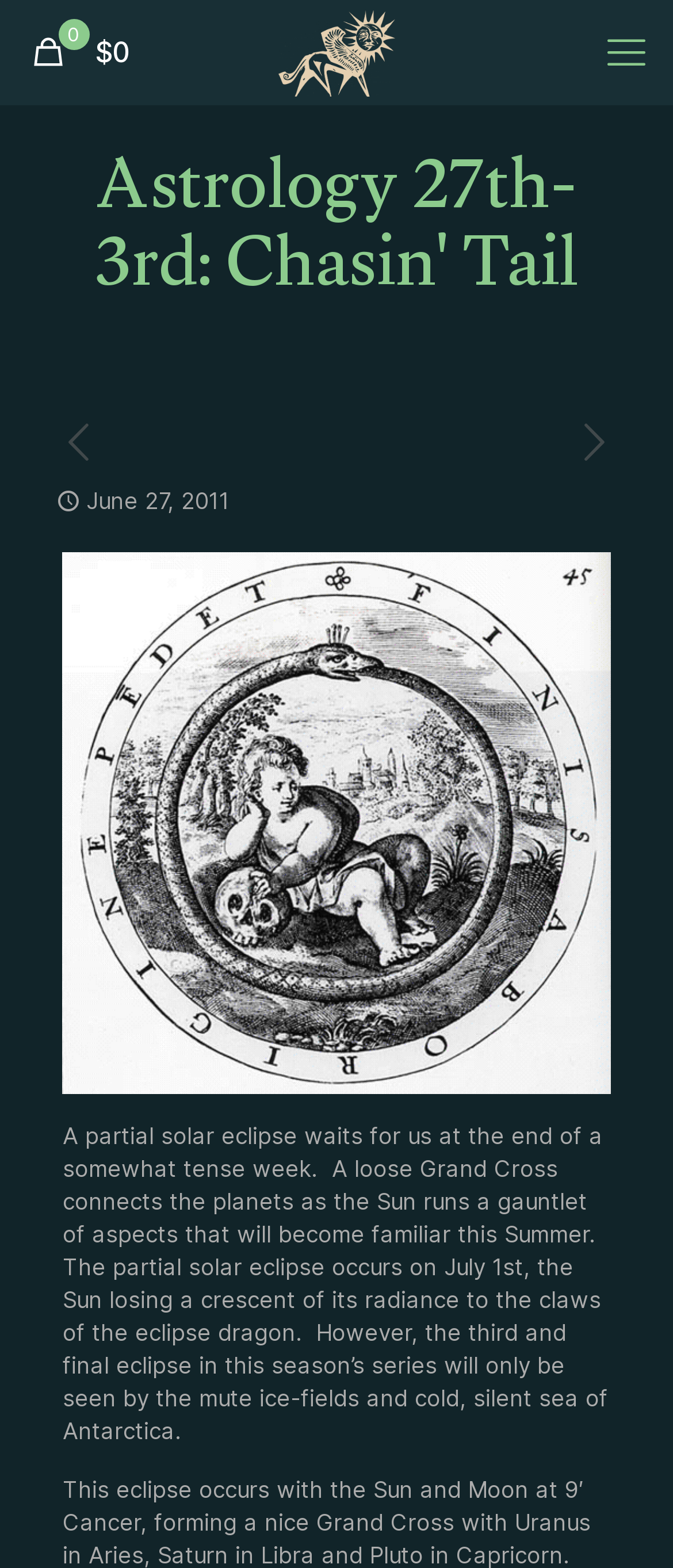Find the bounding box coordinates of the UI element according to this description: "aria-label="next post"".

[0.851, 0.265, 0.915, 0.298]